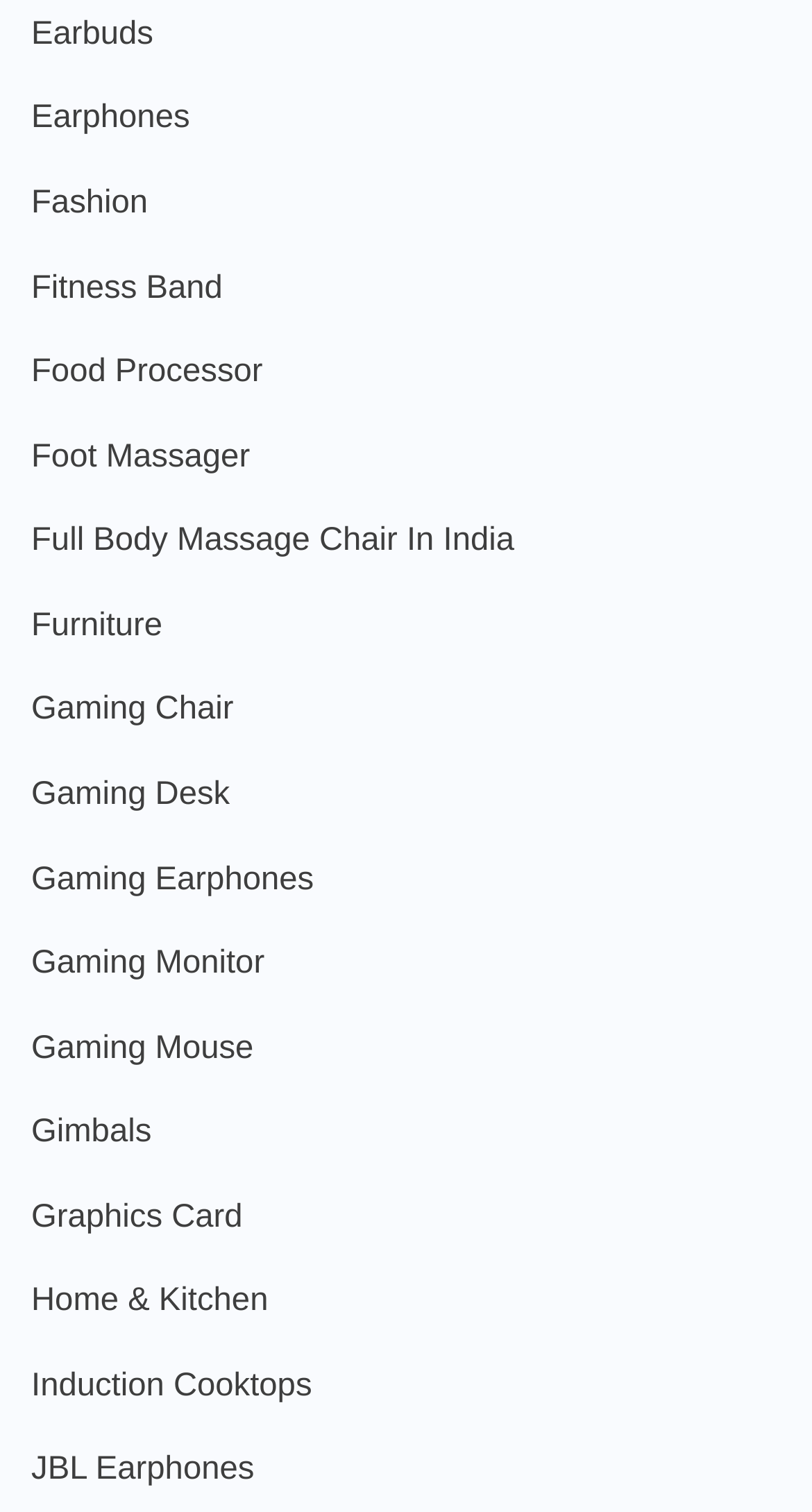Please identify the bounding box coordinates of the area that needs to be clicked to fulfill the following instruction: "Check out JBL Earphones."

[0.038, 0.954, 0.313, 0.992]